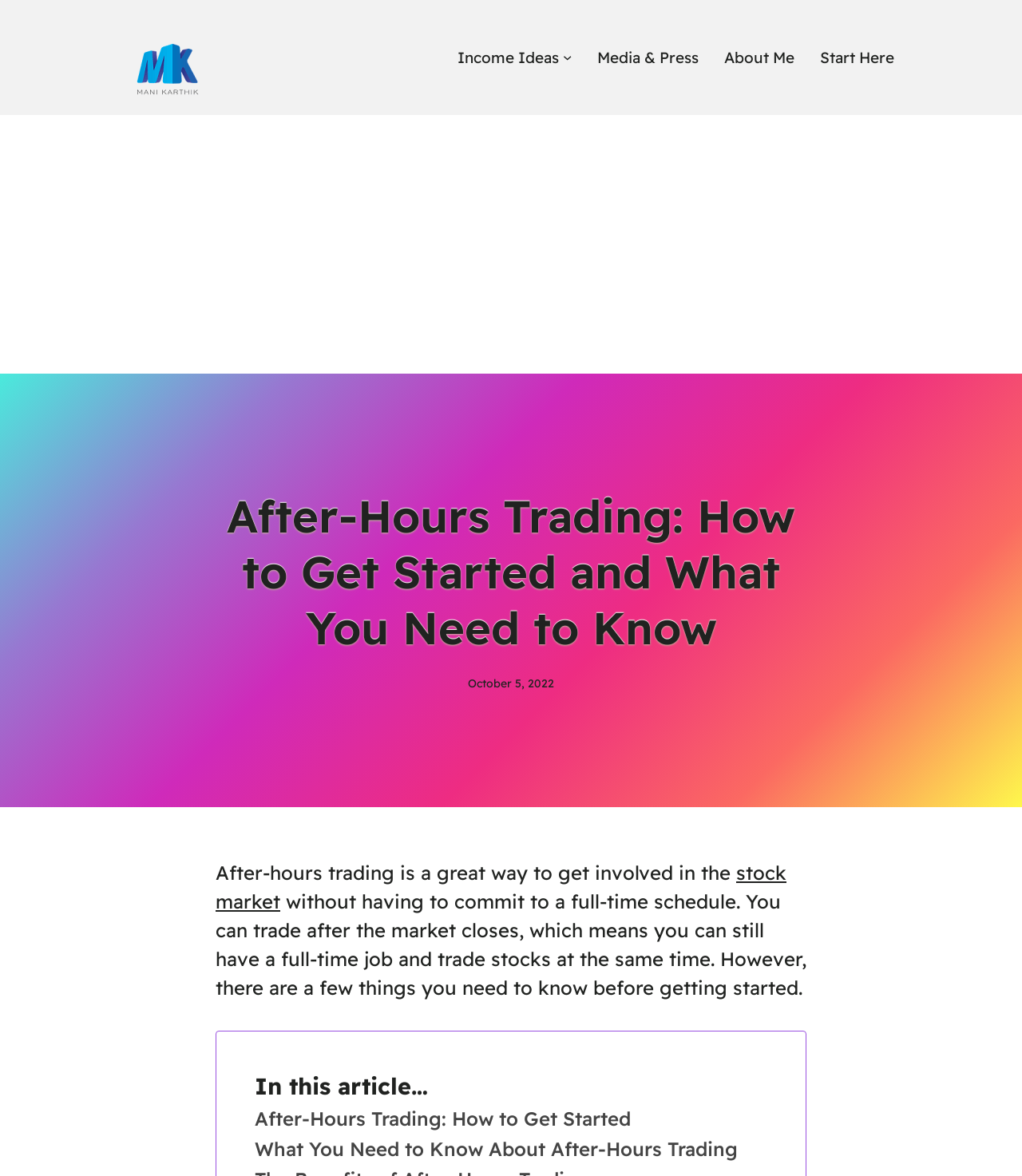Pinpoint the bounding box coordinates of the area that must be clicked to complete this instruction: "Click the 'Income Ideas' link".

[0.448, 0.038, 0.547, 0.06]